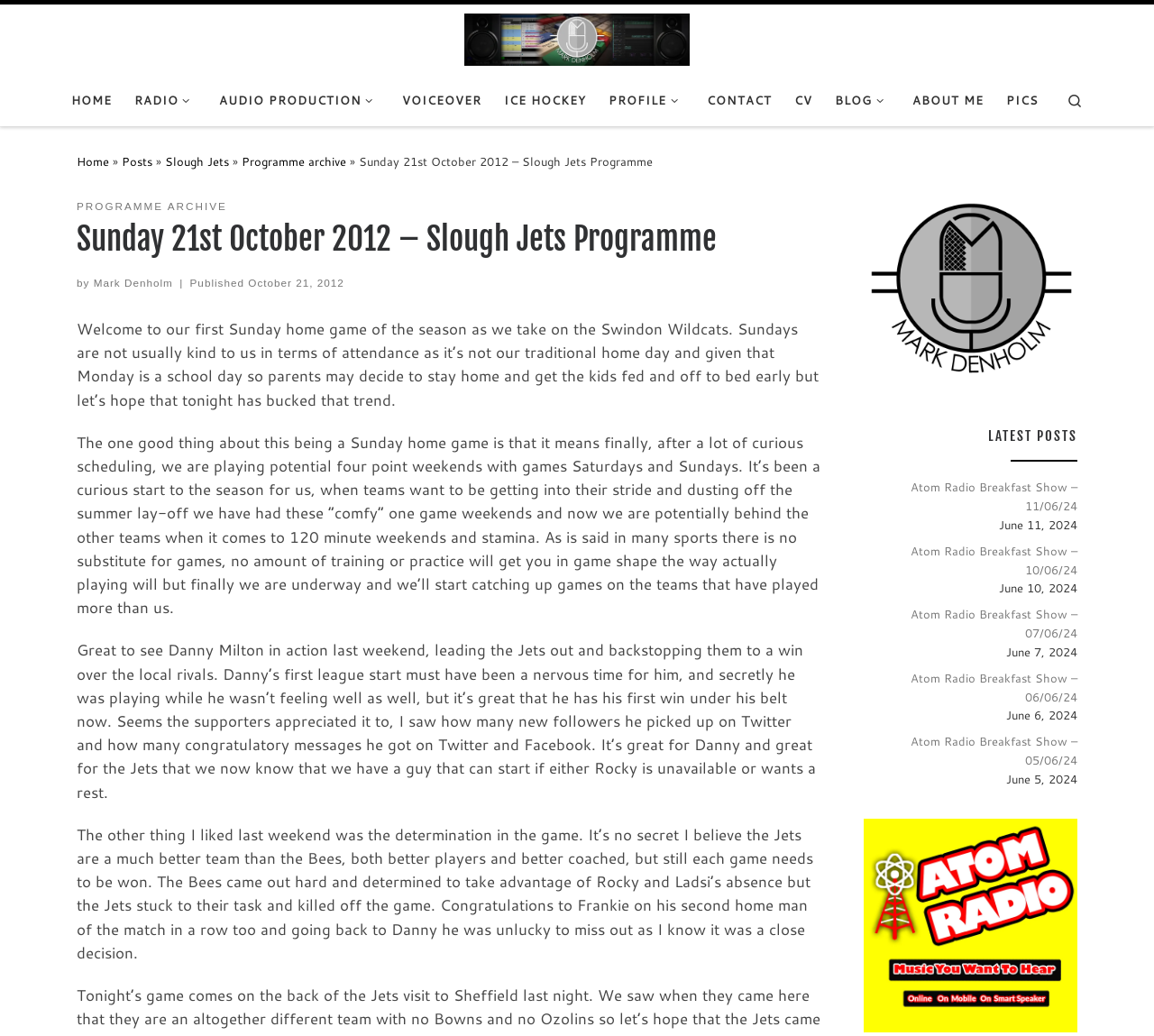Respond to the question with just a single word or phrase: 
What is the name of the team playing against Slough Jets?

Swindon Wildcats